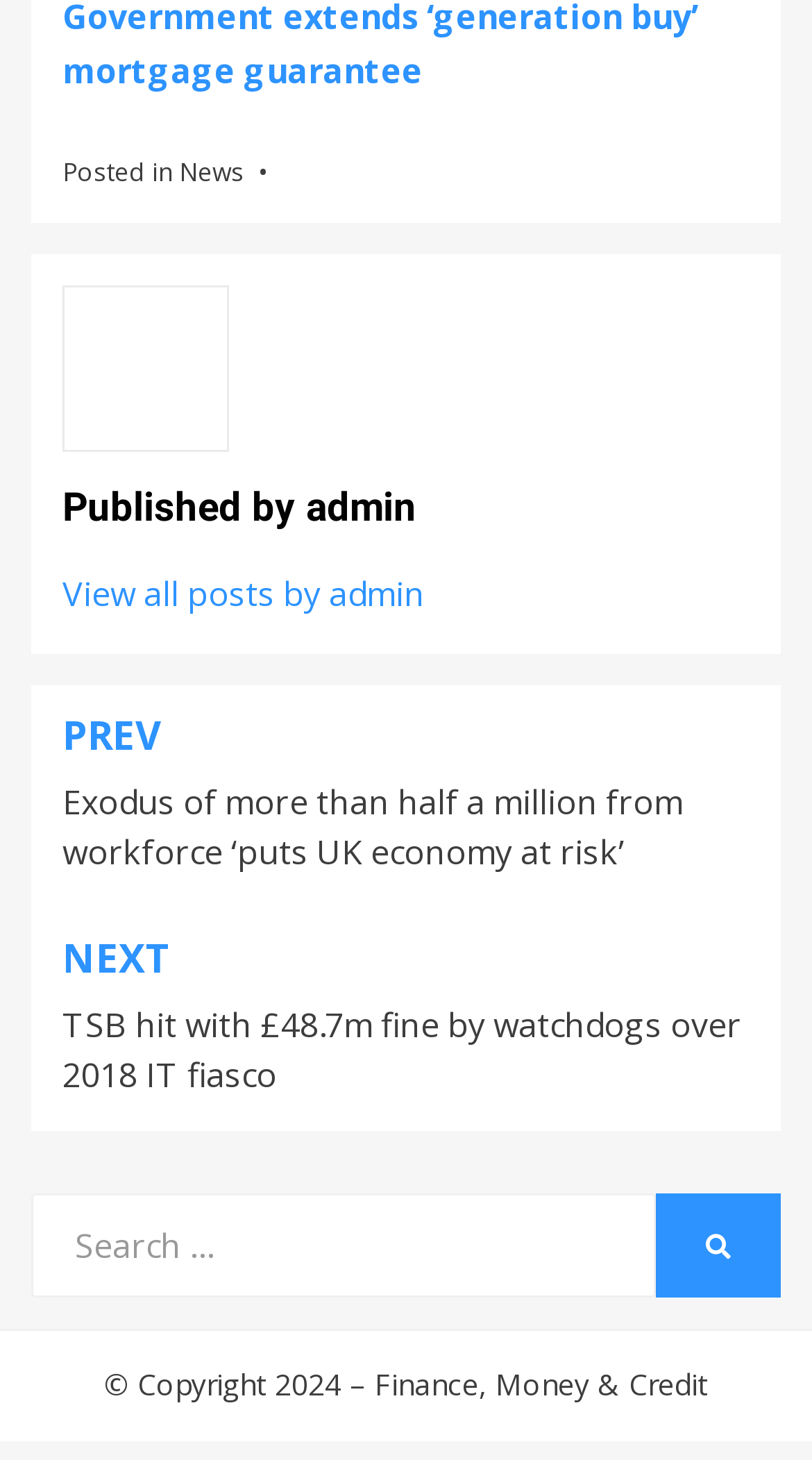Identify the bounding box coordinates of the clickable region to carry out the given instruction: "Go to the next post".

[0.077, 0.644, 0.923, 0.754]